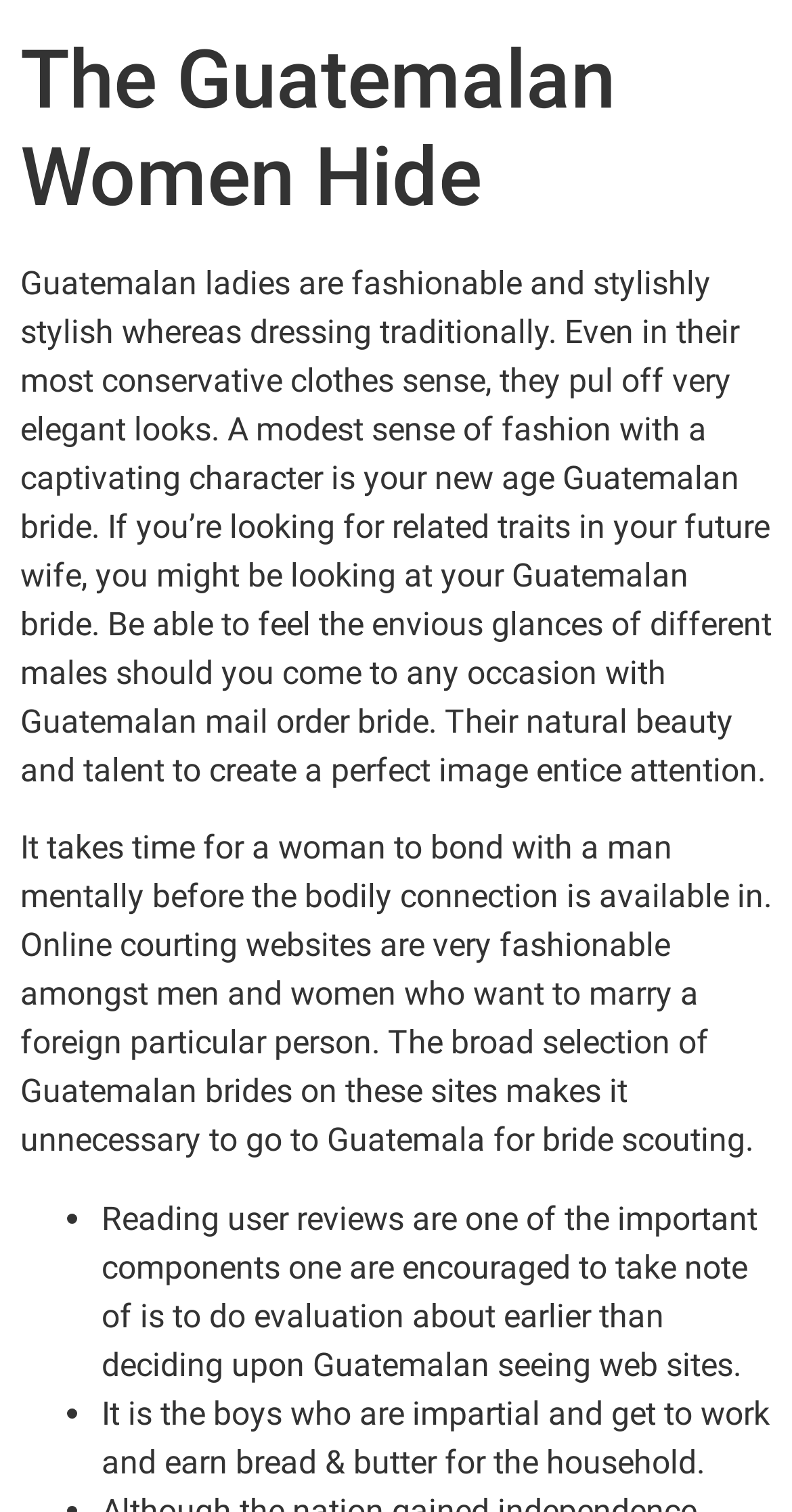Summarize the webpage with intricate details.

The webpage is about Guatemalan women, specifically highlighting their fashion sense, elegance, and characteristics that make them attractive as potential partners. 

At the top of the page, there is a header with the title "The Guatemalan Women Hide" in a prominent position. 

Below the header, there is a block of text that describes Guatemalan women as fashionable, stylish, and elegant, even in their conservative clothing. It also mentions that they possess a captivating character, making them attractive as potential partners.

Further down, there is another block of text that discusses online dating websites as a popular platform for men and women looking to marry a foreign partner. It highlights the wide selection of Guatemalan brides available on these sites, making it unnecessary to travel to Guatemala to find a partner.

Towards the bottom of the page, there is a list with two bullet points. The first bullet point advises users to read reviews before choosing a Guatemalan dating website. The second bullet point mentions that in Guatemalan culture, men are expected to work and provide for their families.

Throughout the page, the text is arranged in a clear and organized manner, making it easy to read and understand.